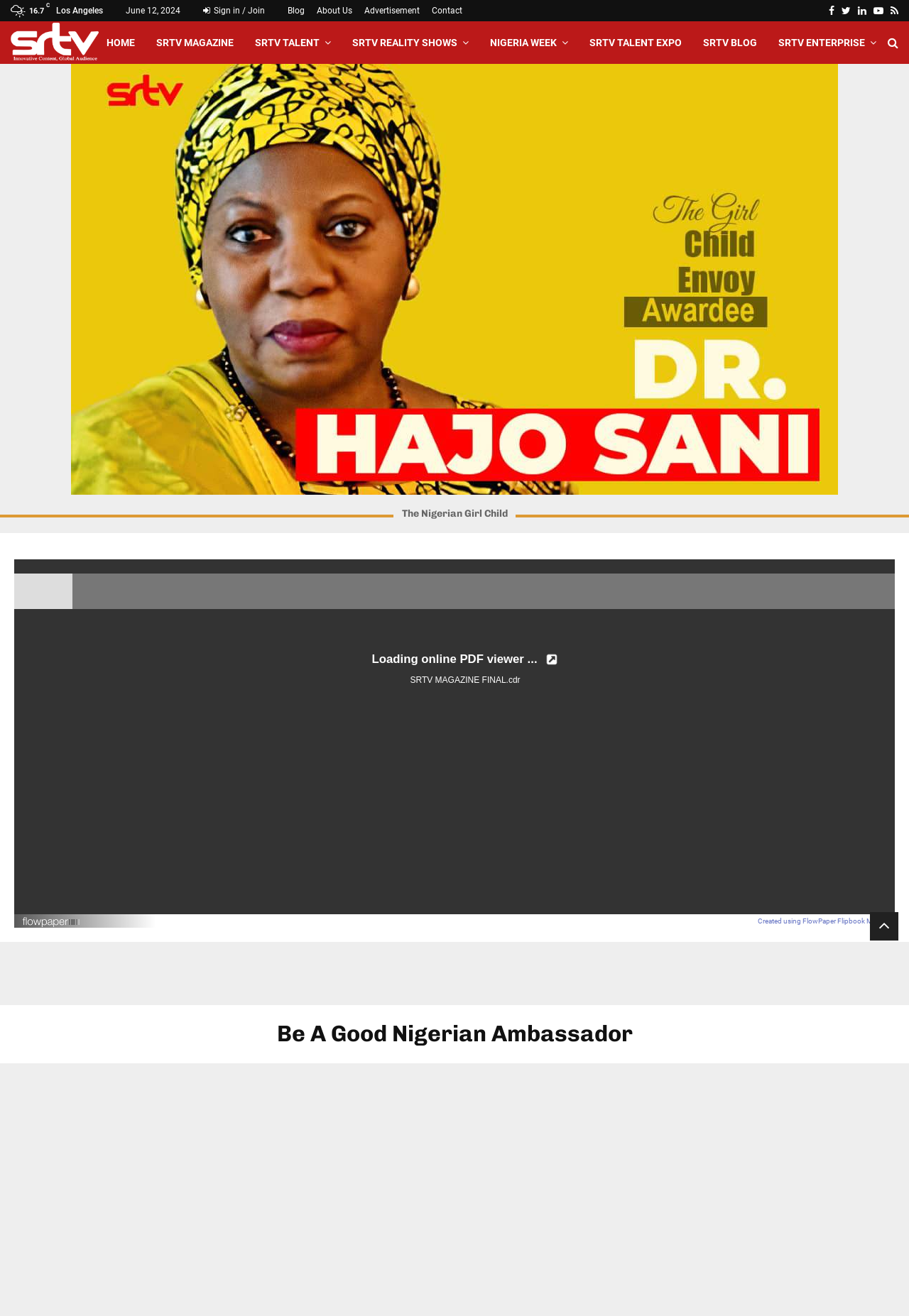What is the name of the radio and television company?
From the image, provide a succinct answer in one word or a short phrase.

Superior Radio And Television